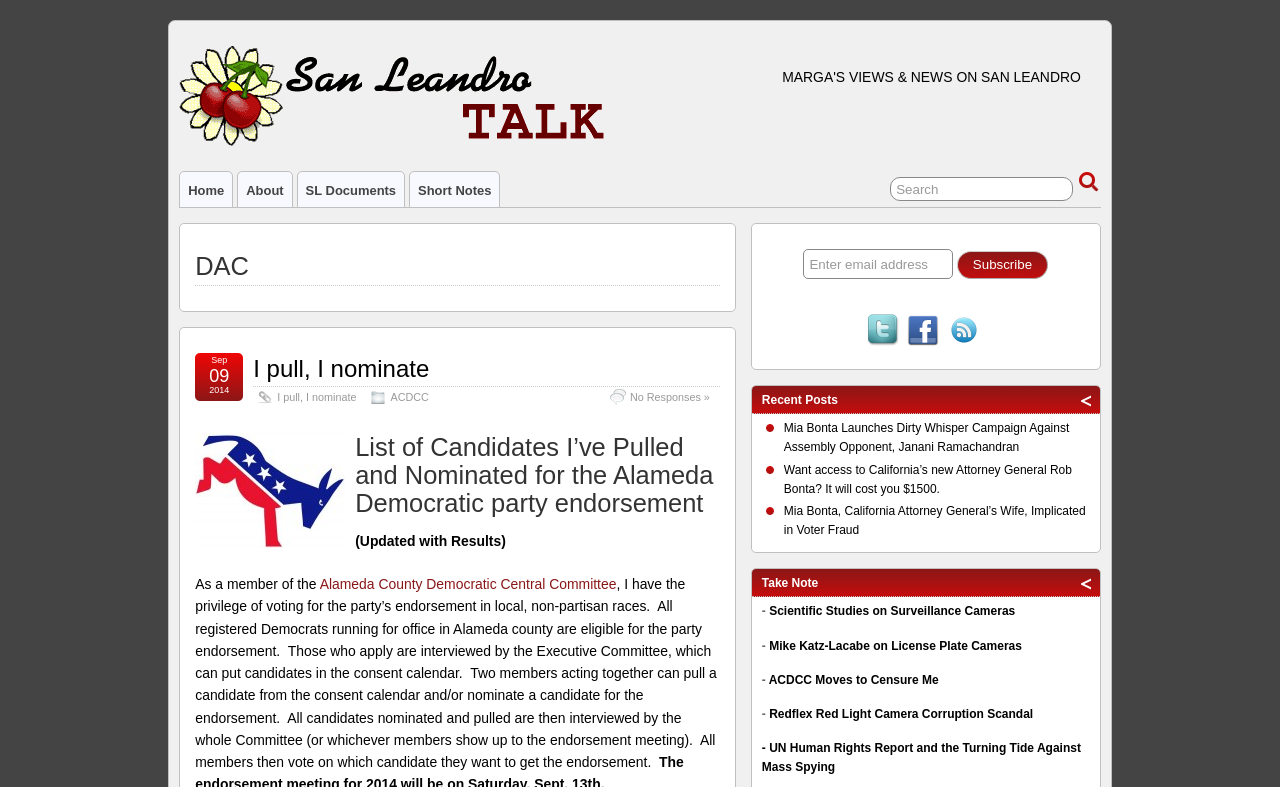Please identify the bounding box coordinates of the element that needs to be clicked to execute the following command: "Click Home". Provide the bounding box using four float numbers between 0 and 1, formatted as [left, top, right, bottom].

[0.141, 0.219, 0.181, 0.263]